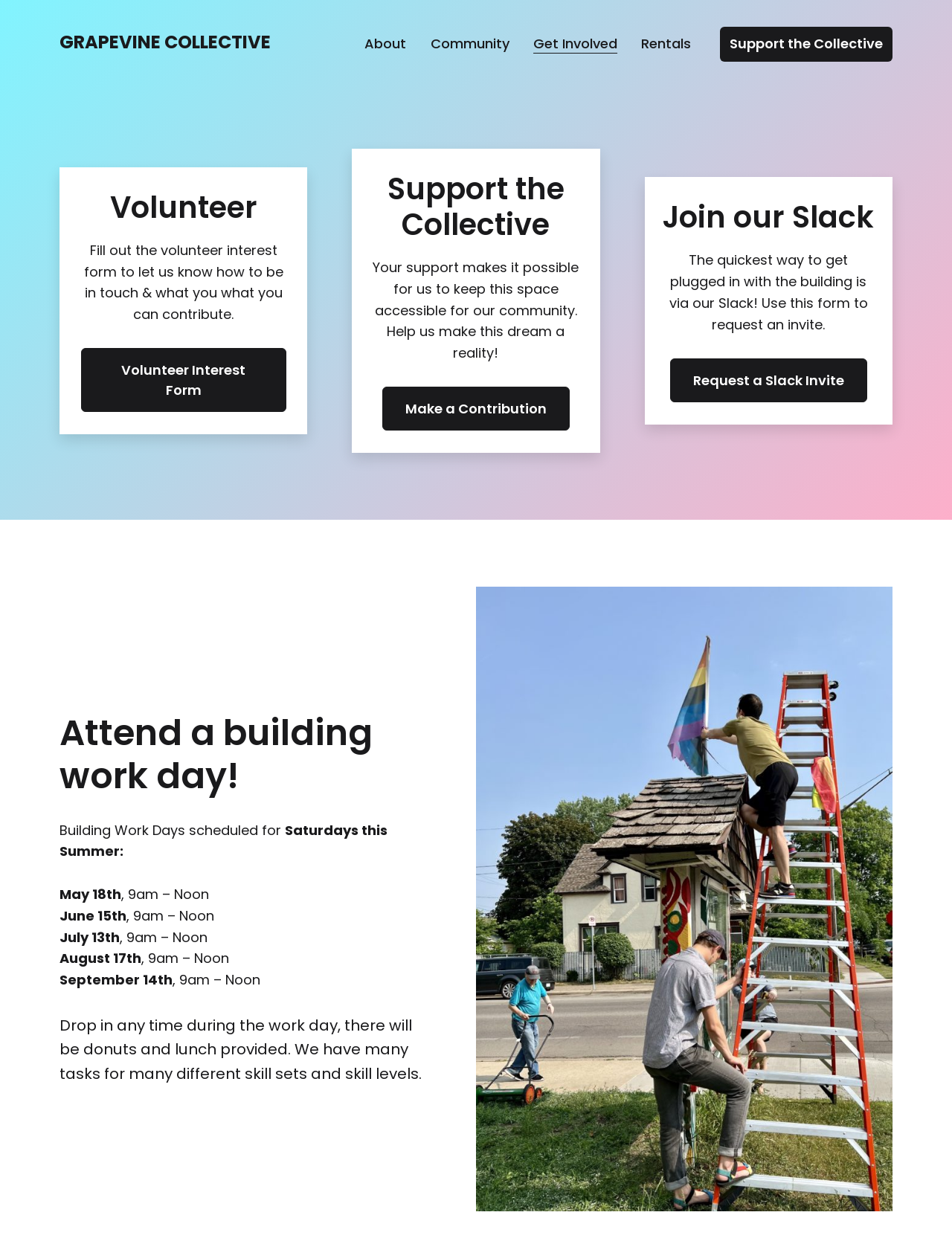Identify the bounding box of the UI element described as follows: "Request a Slack Invite". Provide the coordinates as four float numbers in the range of 0 to 1 [left, top, right, bottom].

[0.704, 0.288, 0.911, 0.323]